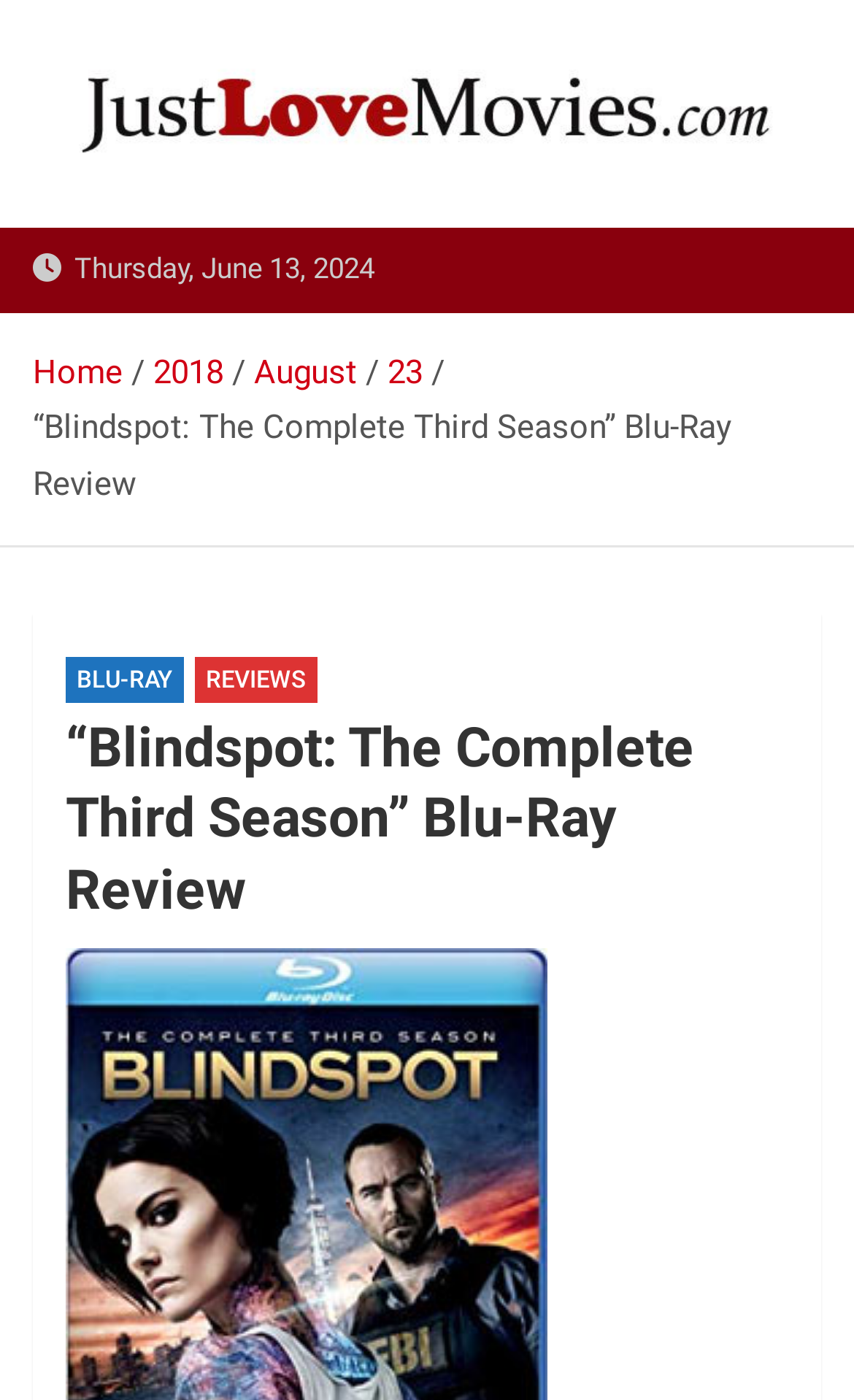Please identify the bounding box coordinates of the clickable element to fulfill the following instruction: "view BLU-RAY reviews". The coordinates should be four float numbers between 0 and 1, i.e., [left, top, right, bottom].

[0.077, 0.469, 0.215, 0.502]